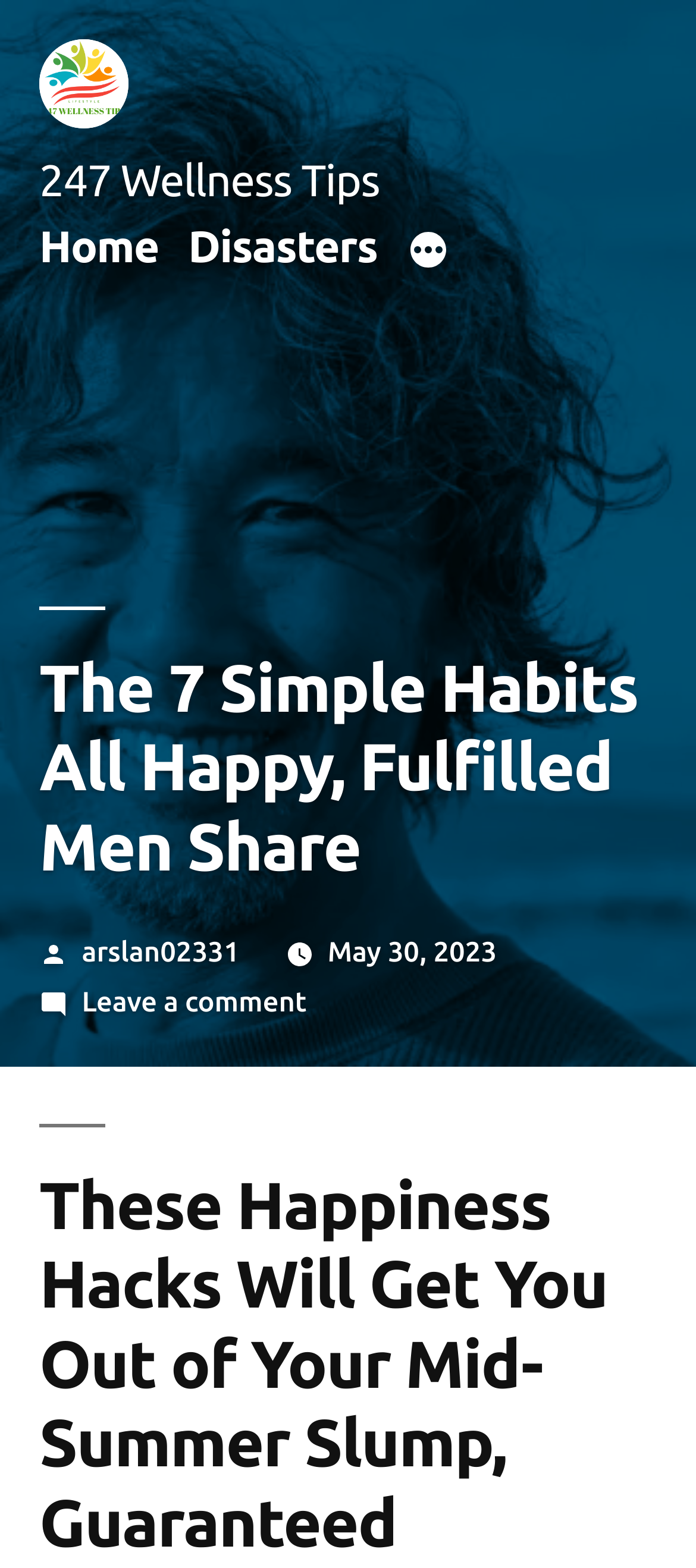Who wrote the latest article?
Give a comprehensive and detailed explanation for the question.

I found the author's name by looking at the link element with the text 'arslan02331' below the heading 'The 7 Simple Habits All Happy, Fulfilled Men Share', which is likely to be the author of the article.